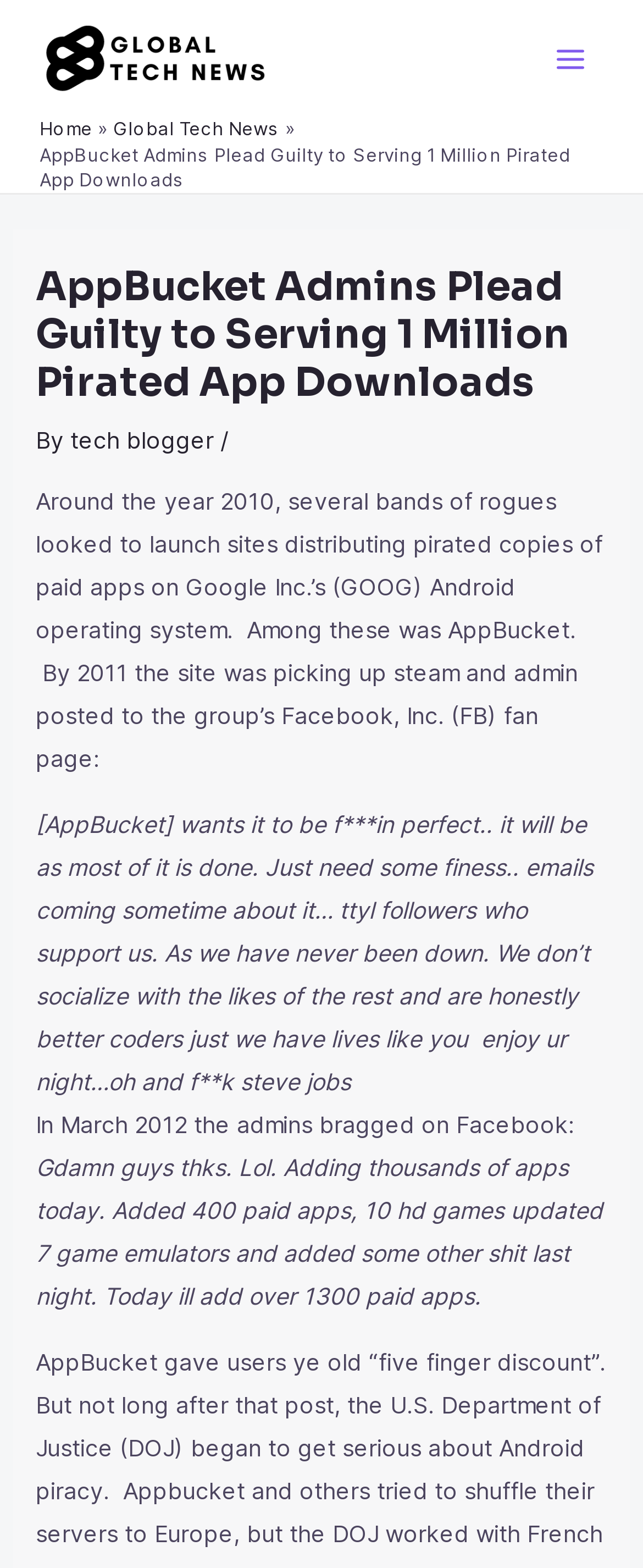Extract the main title from the webpage.

AppBucket Admins Plead Guilty to Serving 1 Million Pirated App Downloads